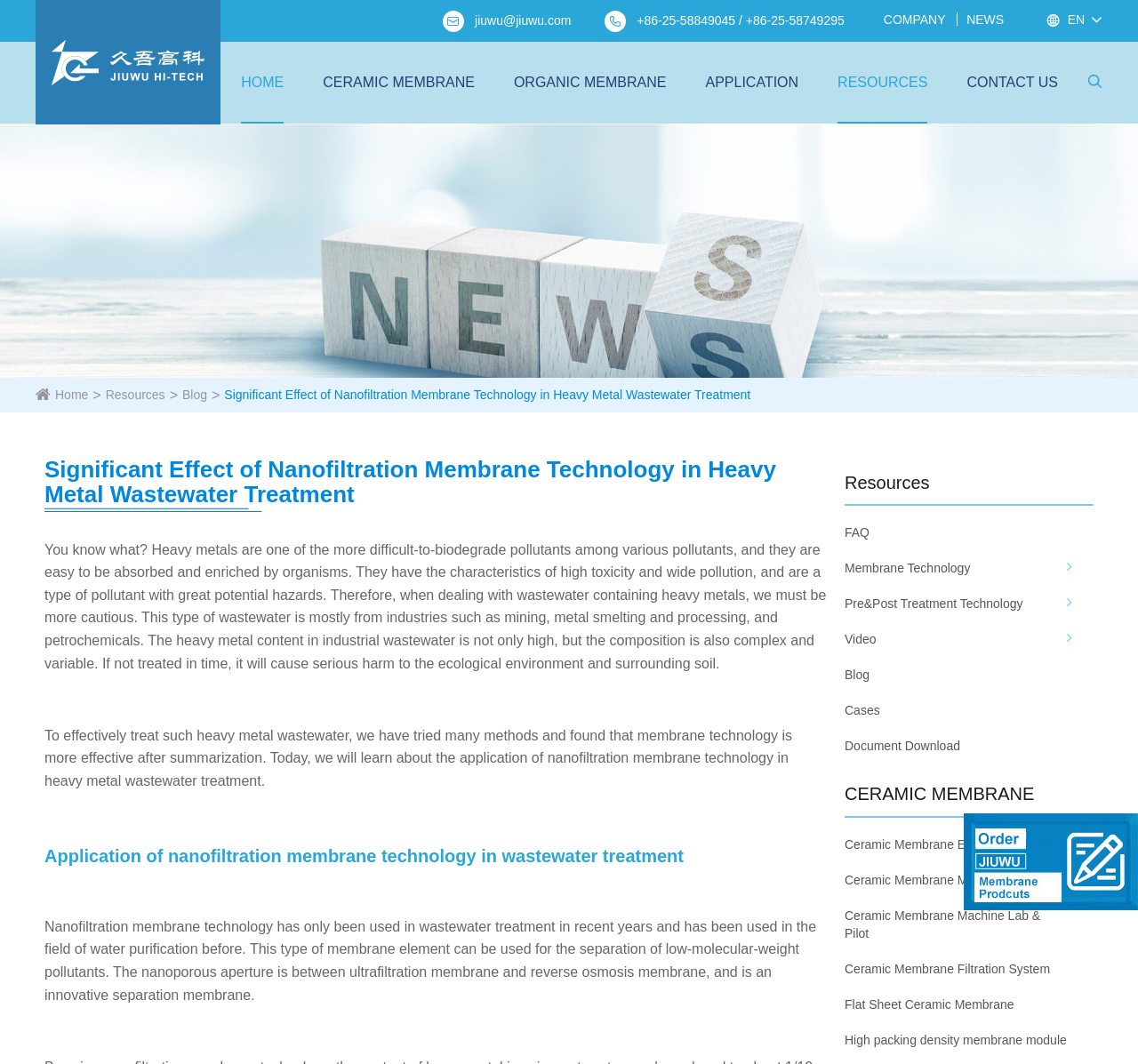Utilize the details in the image to thoroughly answer the following question: What is the company name of the website?

The company name can be found in the top-left corner of the webpage, where it is written as 'JIUWU HI-TECH Membrane Technology' and also has a corresponding image with the same name.